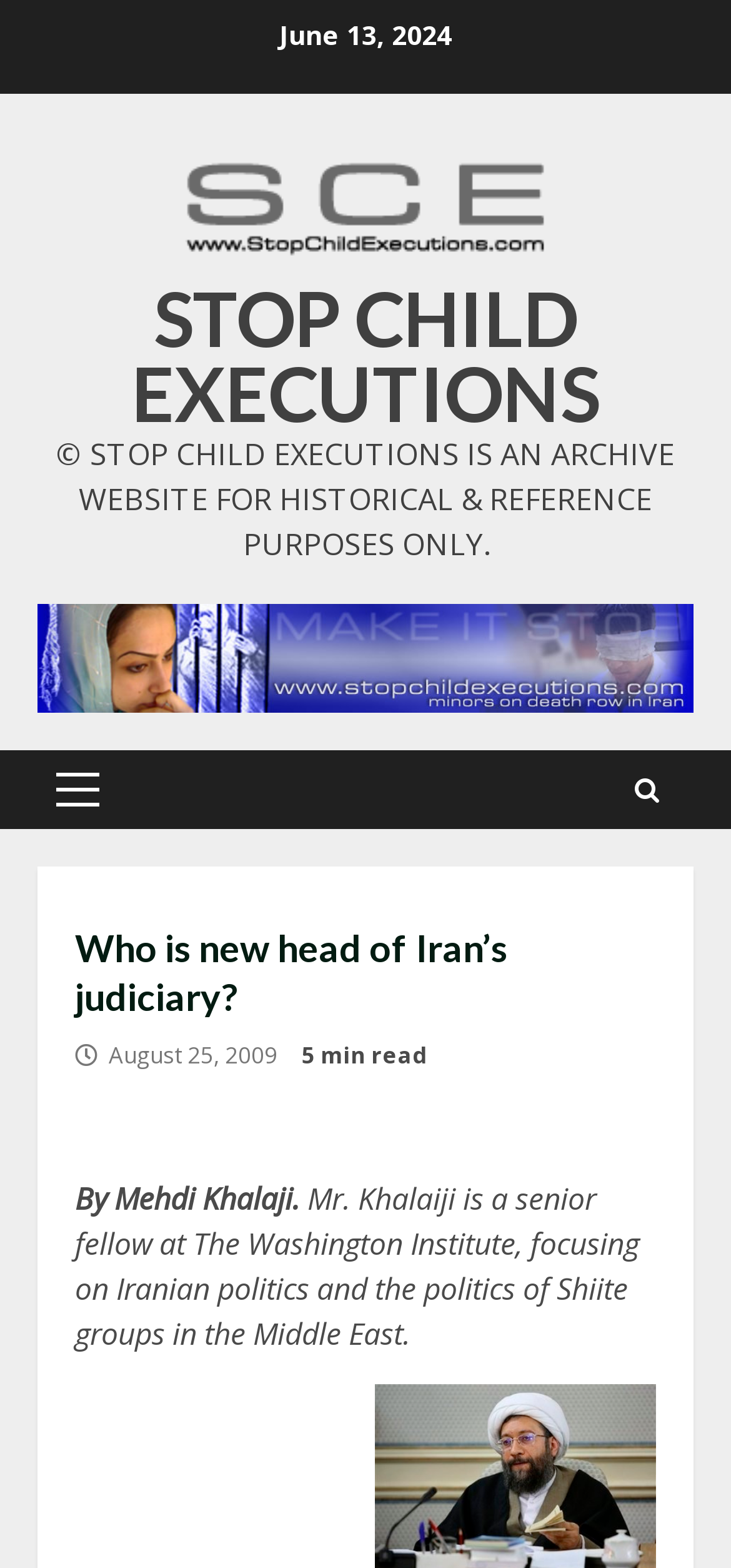Please analyze the image and give a detailed answer to the question:
What is the copyright information of the website?

I found the copyright information of the website by reading the StaticText element with the OCR text '© STOP CHILD EXECUTIONS IS AN ARCHIVE WEBSITE FOR HISTORICAL & REFERENCE PURPOSES ONLY.' which is located at the bottom of the webpage.